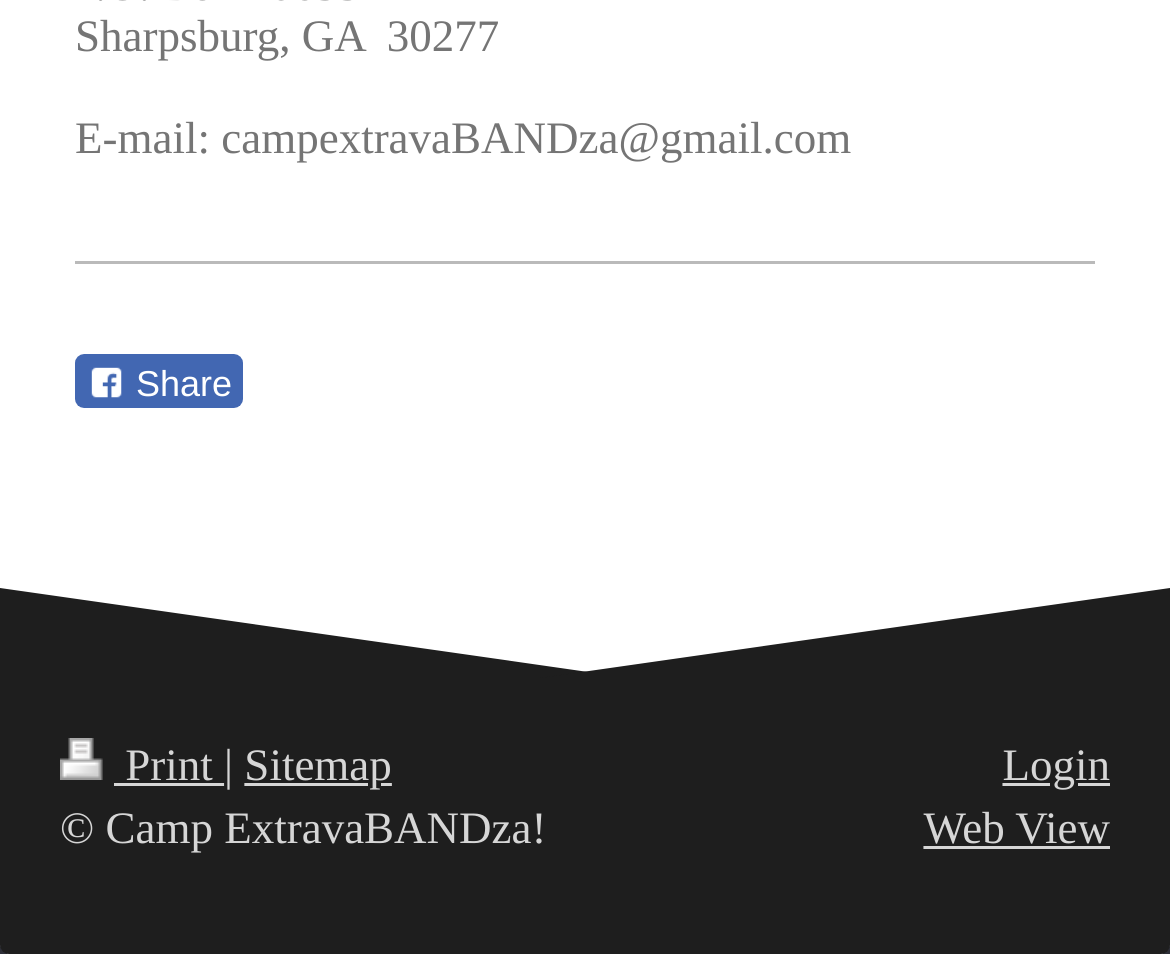How can I contact Camp ExtravaBANDza?
Examine the image and provide an in-depth answer to the question.

I found the contact email of Camp ExtravaBANDza by looking at the top of the webpage, where it says 'E-mail: campextravaBANDza@gmail.com' in a static text element.